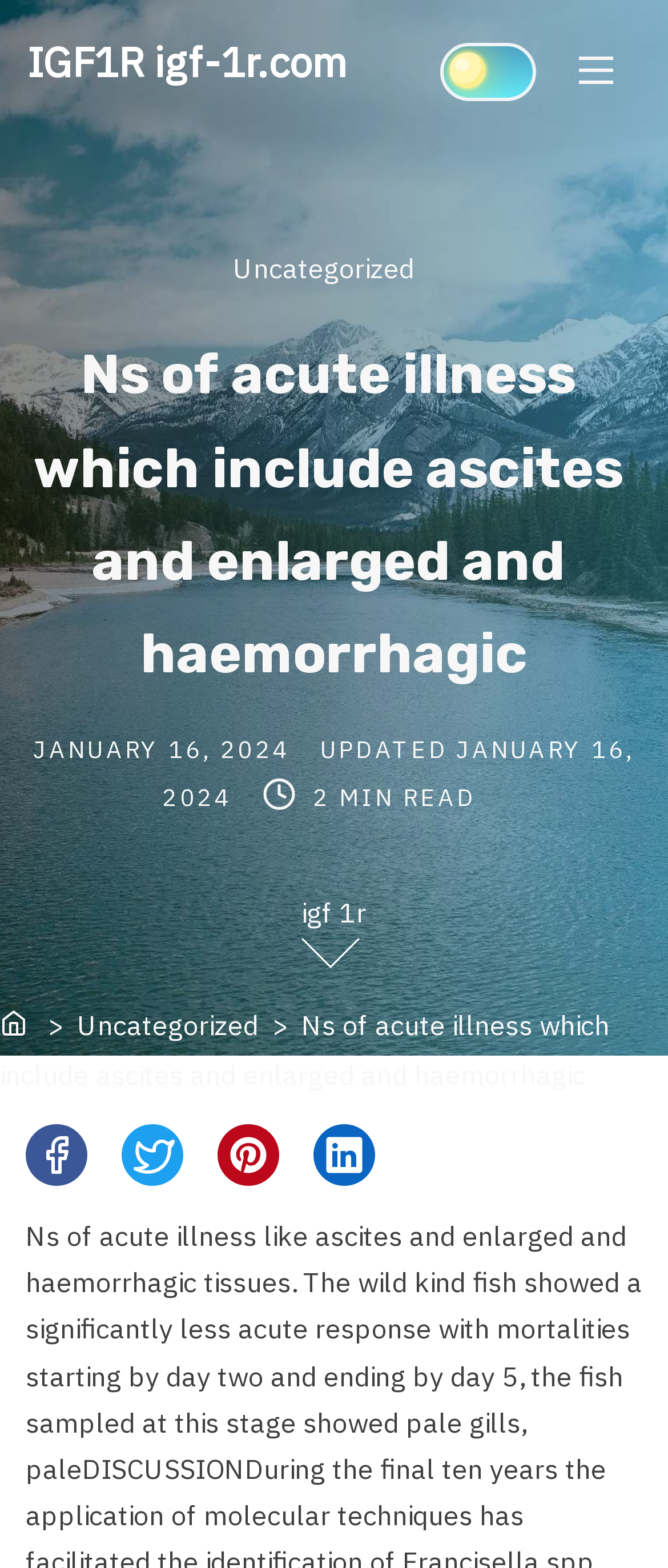Using the provided description: "Home", find the bounding box coordinates of the corresponding UI element. The output should be four float numbers between 0 and 1, in the format [left, top, right, bottom].

[0.0, 0.644, 0.051, 0.666]